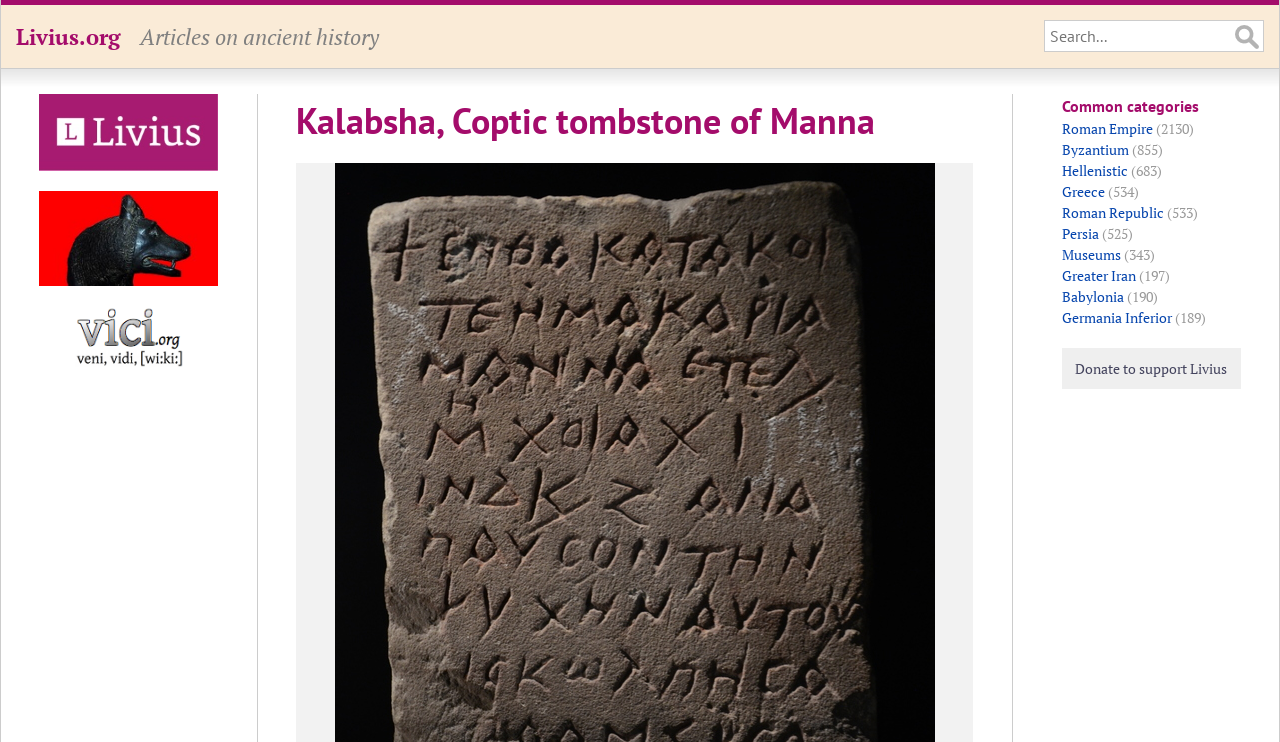Using the details in the image, give a detailed response to the question below:
What is the purpose of the textbox at the top right corner?

The purpose of the textbox at the top right corner can be inferred from its placeholder text, which says 'Search...'. This suggests that the textbox is meant for users to input search queries to find relevant information on the website.